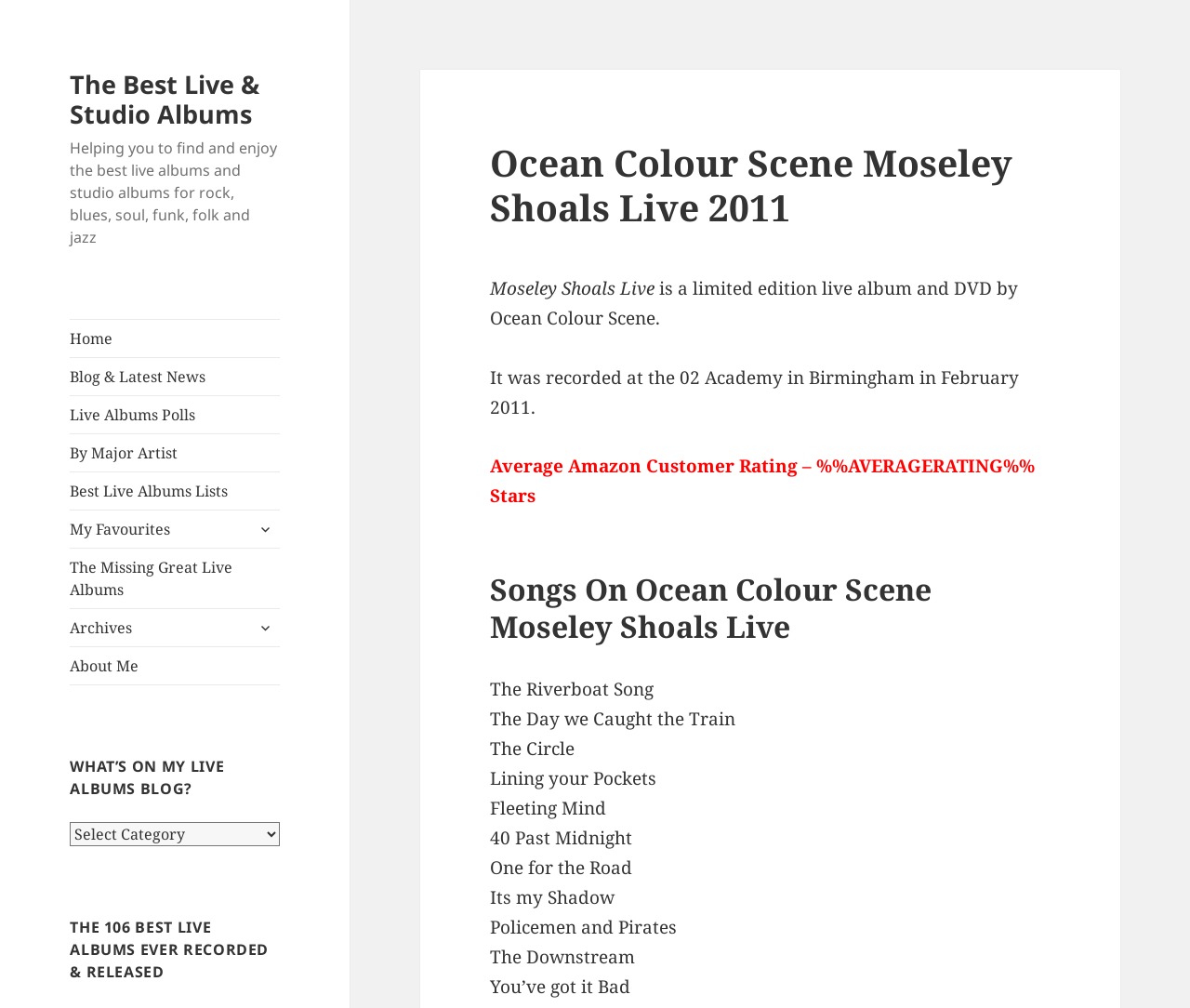What is the average Amazon customer rating?
Your answer should be a single word or phrase derived from the screenshot.

%%AVERAGERATING%% Stars